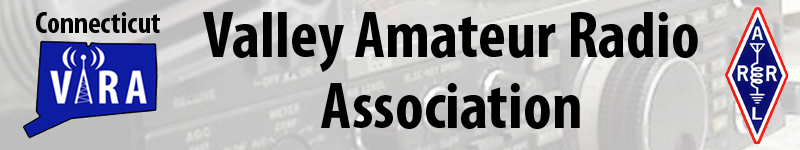Respond to the question below with a concise word or phrase:
What is the theme of the background design?

Radio equipment